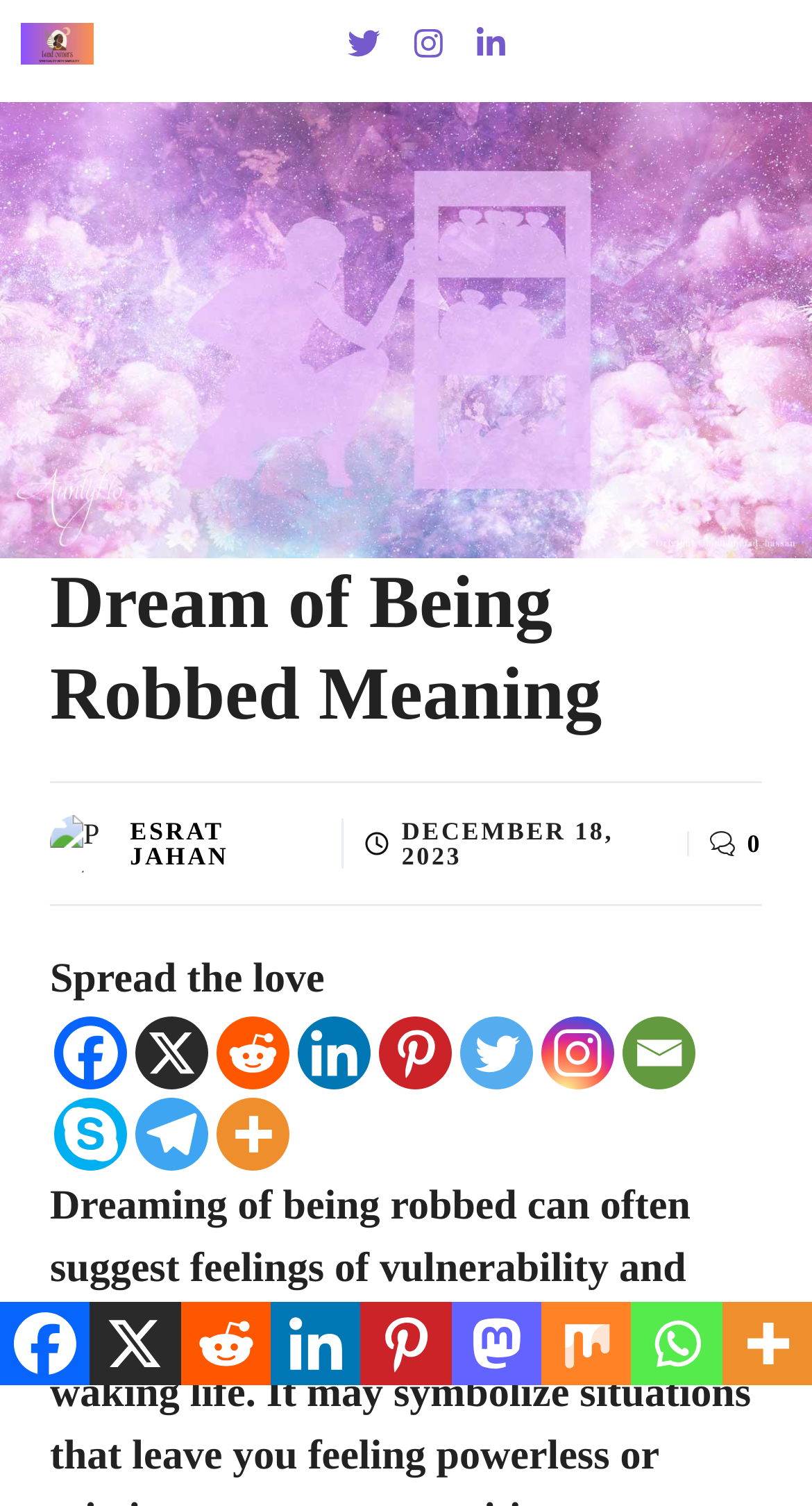Provide a single word or phrase to answer the given question: 
How many social media links are there?

12